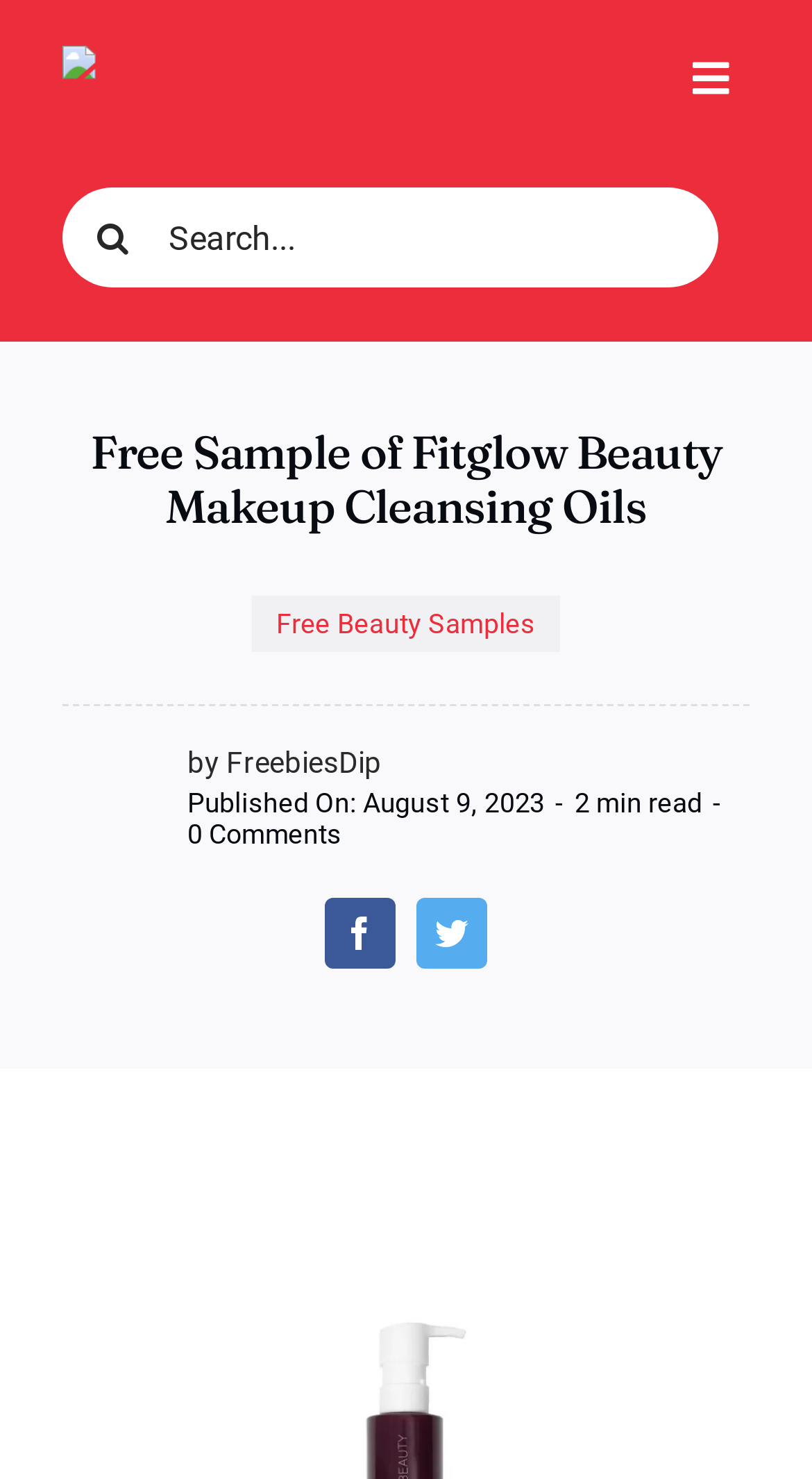What is the main topic of this webpage?
We need a detailed and meticulous answer to the question.

Based on the webpage structure and content, it appears that the main topic is related to makeup cleansing oils, specifically Fitglow Beauty's product. The heading 'Free Sample of Fitglow Beauty Makeup Cleansing Oils' and the presence of links and text related to beauty samples and products support this conclusion.